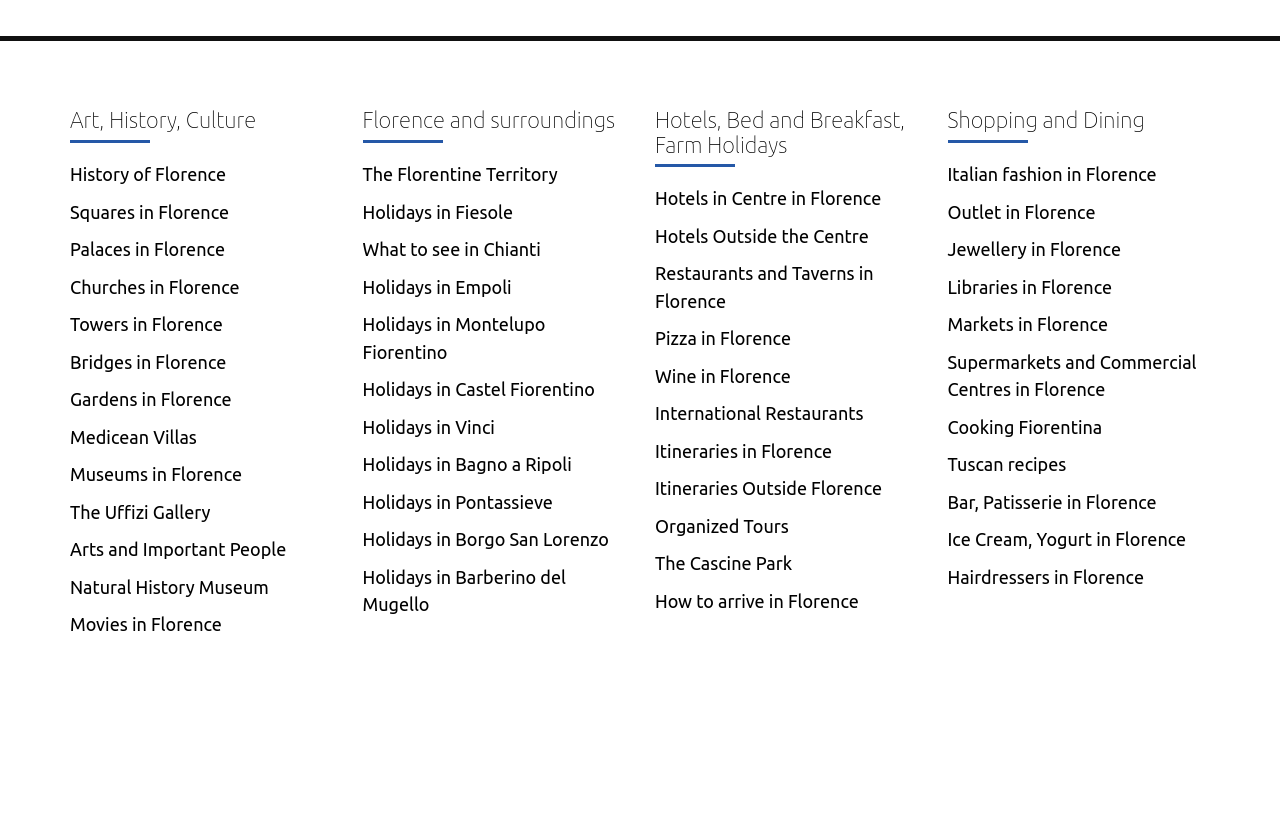Identify the bounding box coordinates for the element you need to click to achieve the following task: "Explore the history of Florence". The coordinates must be four float values ranging from 0 to 1, formatted as [left, top, right, bottom].

[0.055, 0.201, 0.177, 0.226]